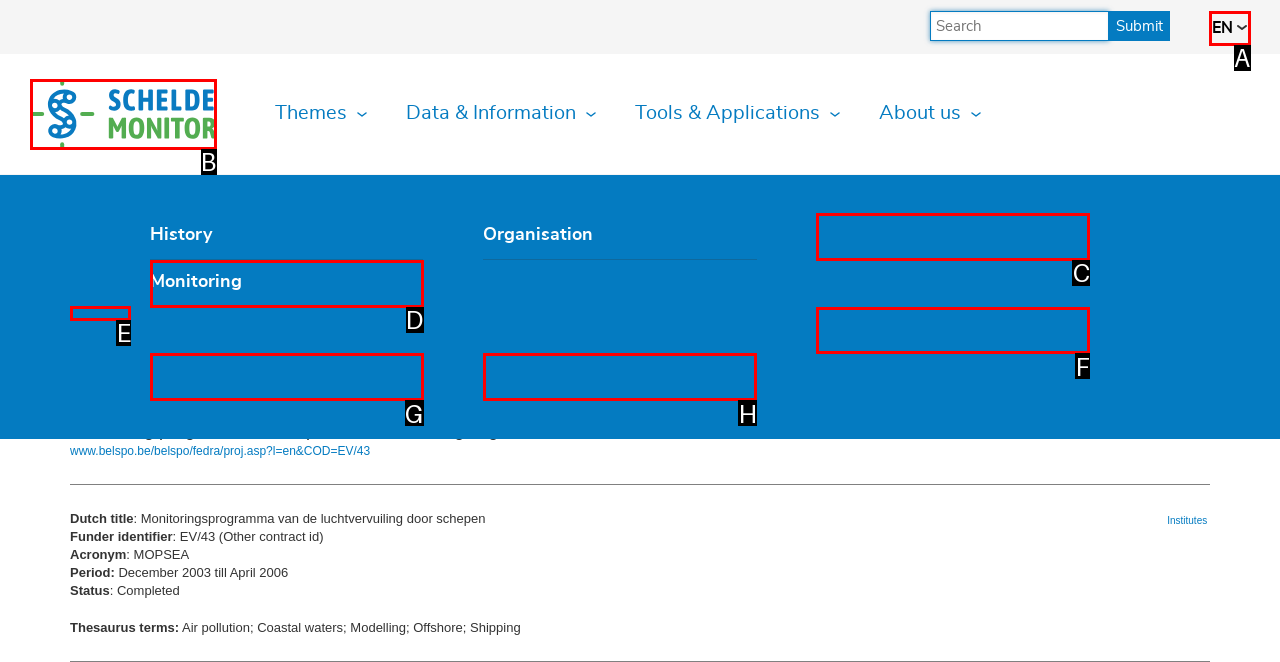Using the given description: Habitat diversity, identify the HTML element that corresponds best. Answer with the letter of the correct option from the available choices.

G